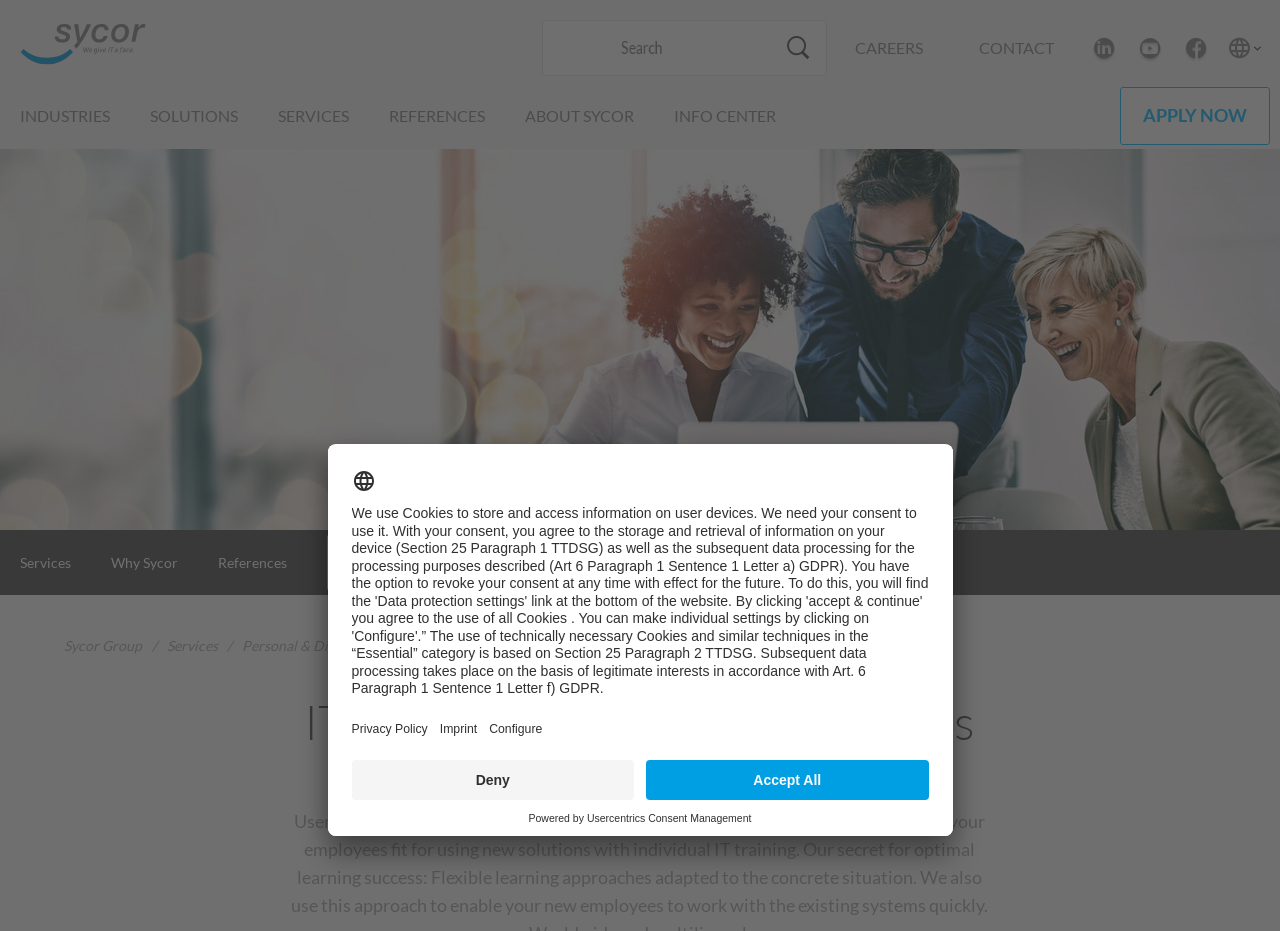Determine the bounding box coordinates of the section I need to click to execute the following instruction: "Open LinkedIn". Provide the coordinates as four float numbers between 0 and 1, i.e., [left, top, right, bottom].

[0.855, 0.04, 0.871, 0.063]